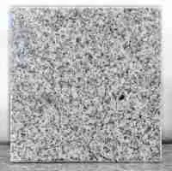Generate a comprehensive description of the image.

The image showcases a sample of "ABBEY GREY GRANITE," a material prominently featured as part of the cremation memorial options offered by Stephen P Gay Memorials Ltd. This granite type is characterized by its elegant and timeless appearance, displaying a fine grain and subtle variations in color that evoke a sense of serenity and dignity. It is described in the context of its application in memorials, suggesting that it provides a beautiful and lasting tribute to loved ones. The choice of materials like Abbey Grey Granite allows for a personalized and meaningful commemoration, making it a favored option for those looking to honor the memory of the deceased with grace.